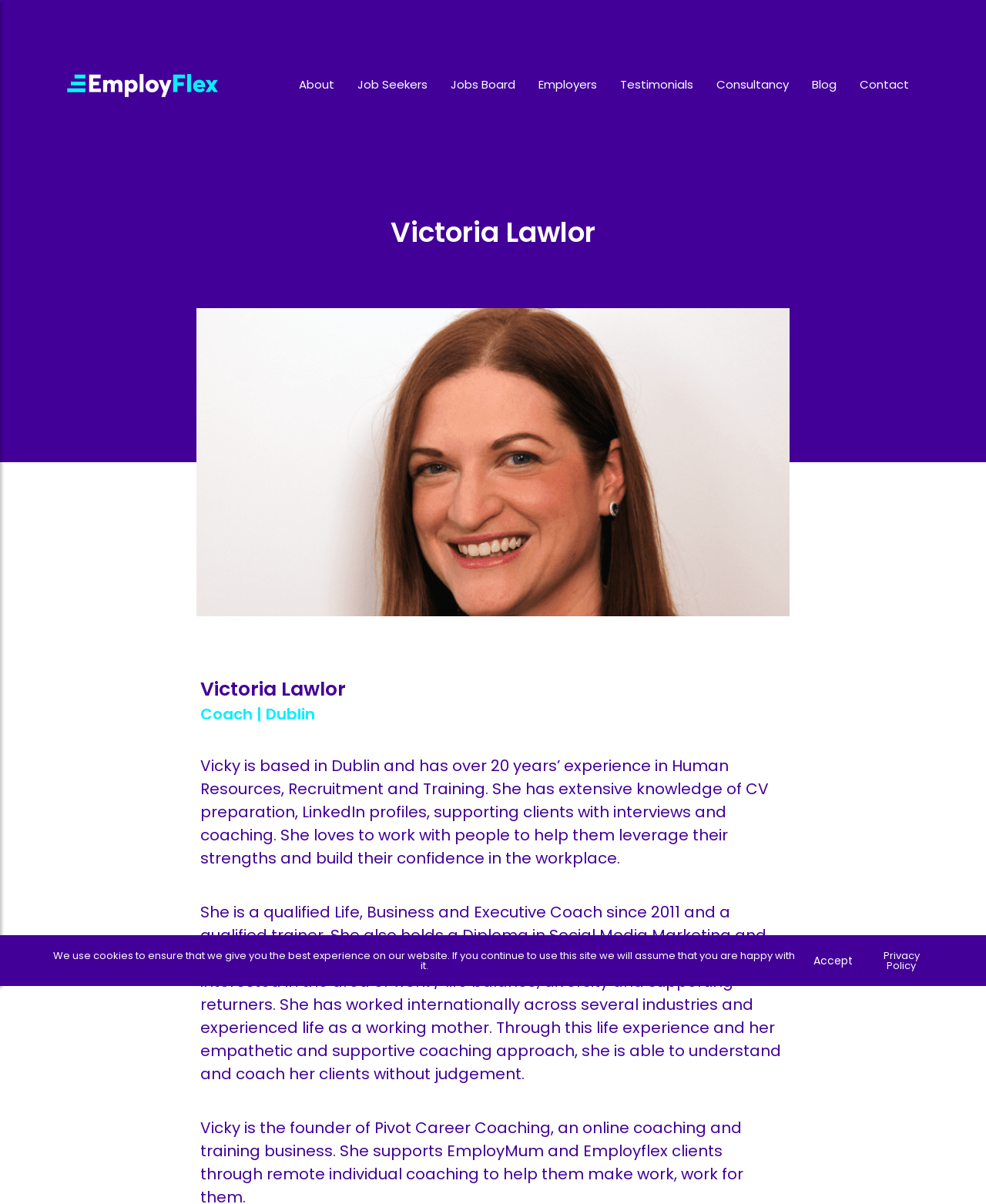What is the profession of Victoria Lawlor?
Provide a one-word or short-phrase answer based on the image.

Coach